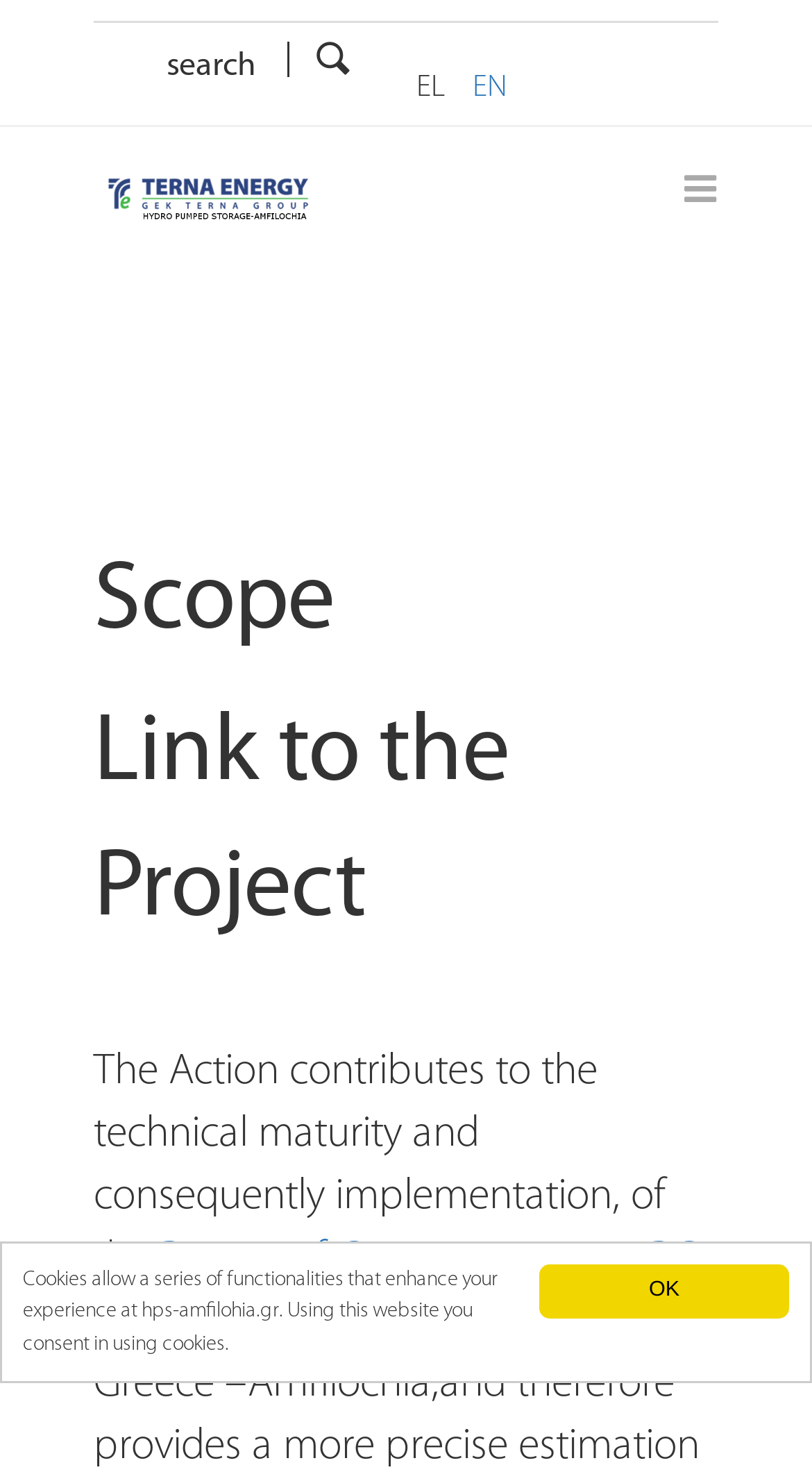Respond to the question below with a single word or phrase:
What is the 'Project of Common Interest PCI'?

A project